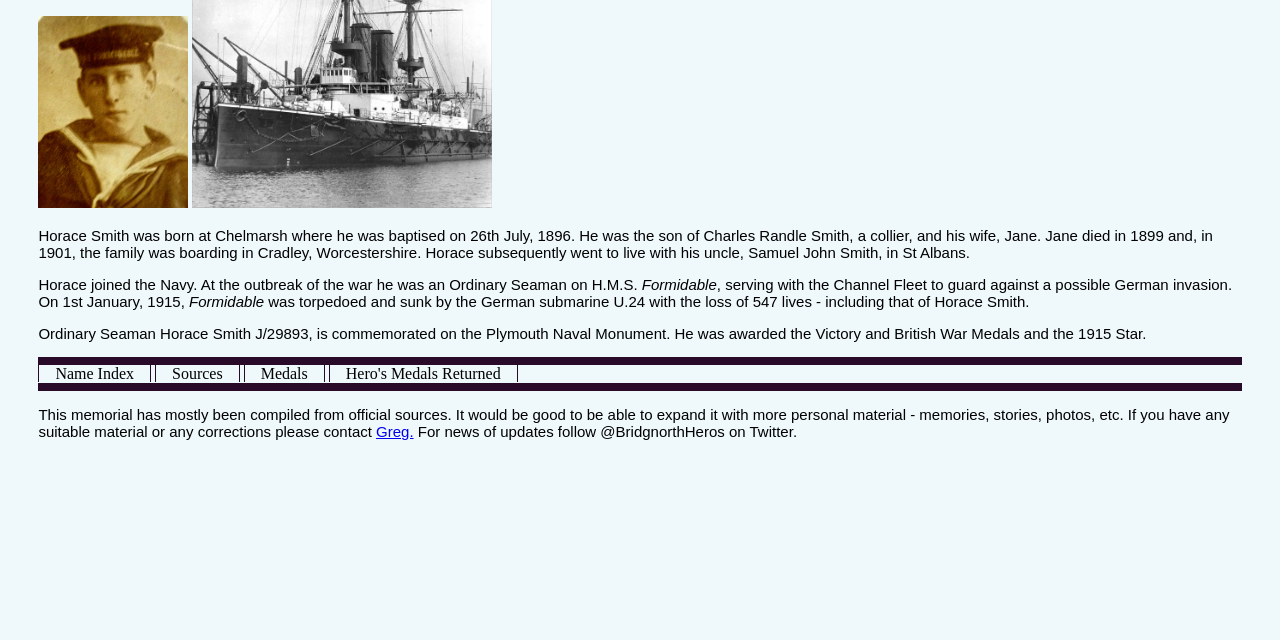Please determine the bounding box coordinates for the UI element described here. Use the format (top-left x, top-left y, bottom-right x, bottom-right y) with values bounded between 0 and 1: Greg.

[0.294, 0.661, 0.323, 0.688]